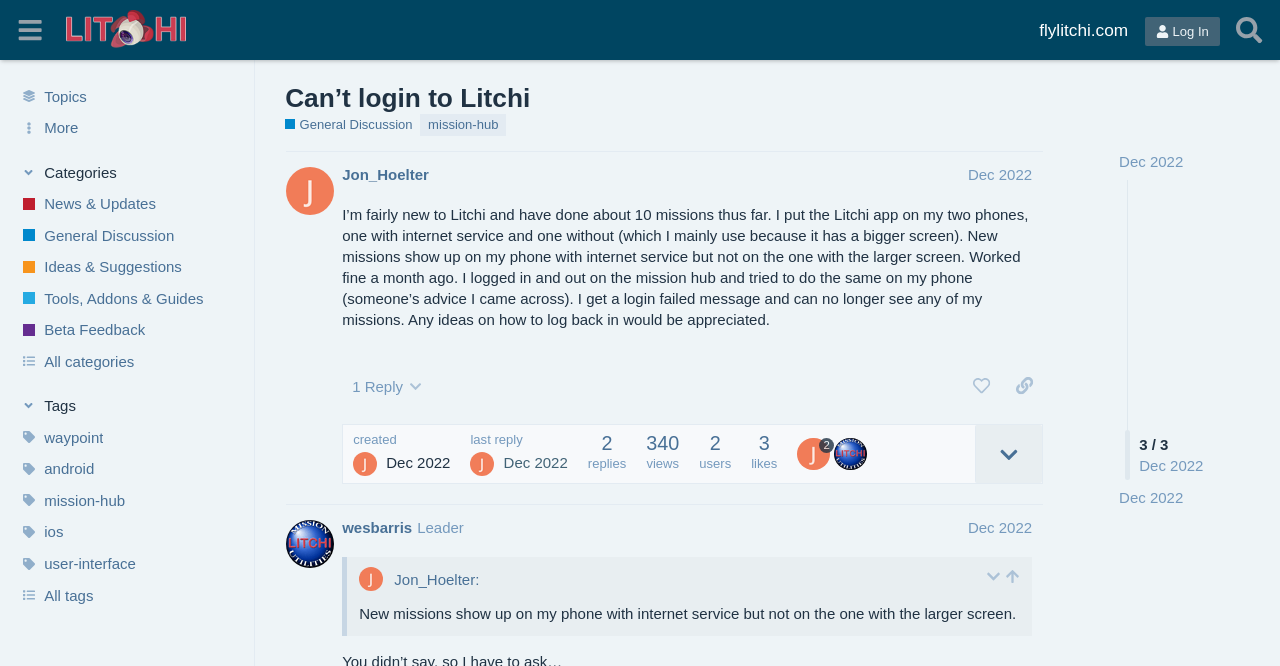What is the name of the forum?
Look at the image and provide a short answer using one word or a phrase.

Litchi Forum